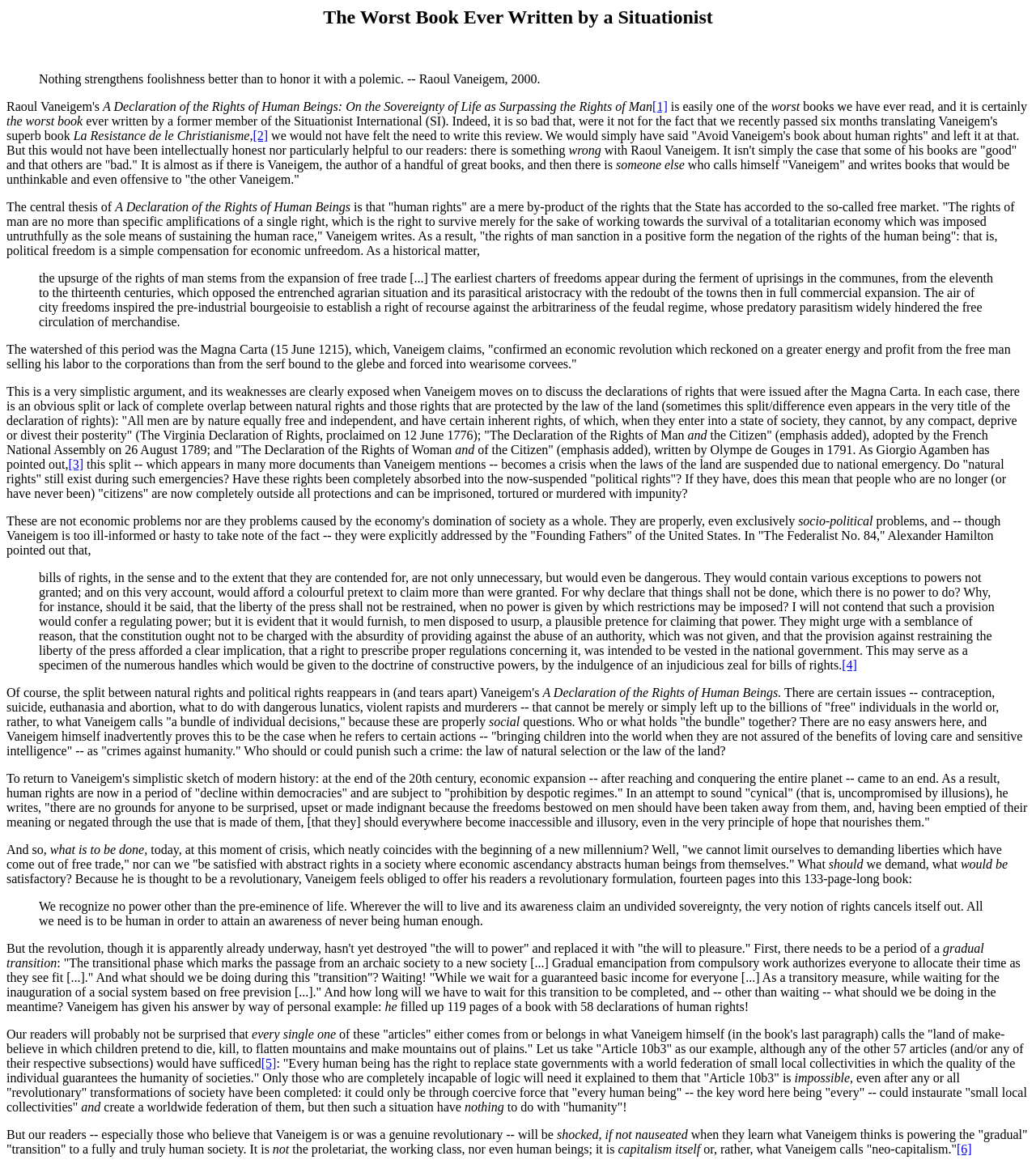Who is the author of the book being reviewed?
Please give a detailed and thorough answer to the question, covering all relevant points.

The author of the book being reviewed is mentioned in the text, specifically in the sentence 'Nothing strengthens foolishness better than to honor it with a polemic. -- Raoul Vaneigem, 2000.'.